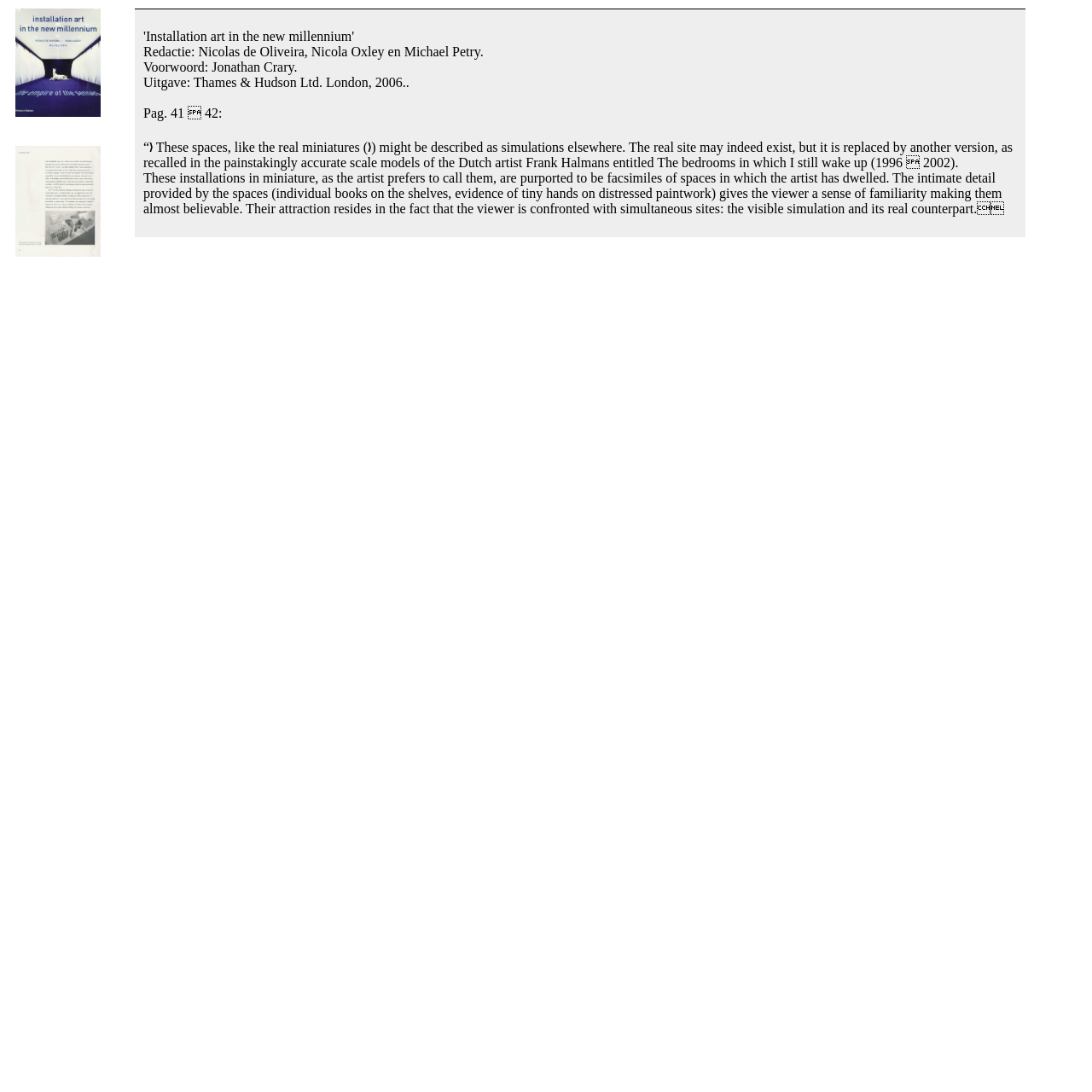What is the author of the text?
Please provide a comprehensive answer based on the information in the image.

I found the answer by looking at the StaticText element with the text 'Redactie: Nicolas de Oliveira, Nicola Oxley en Michael Petry.' which suggests that Nicolas de Oliveira is one of the authors or editors of the text.